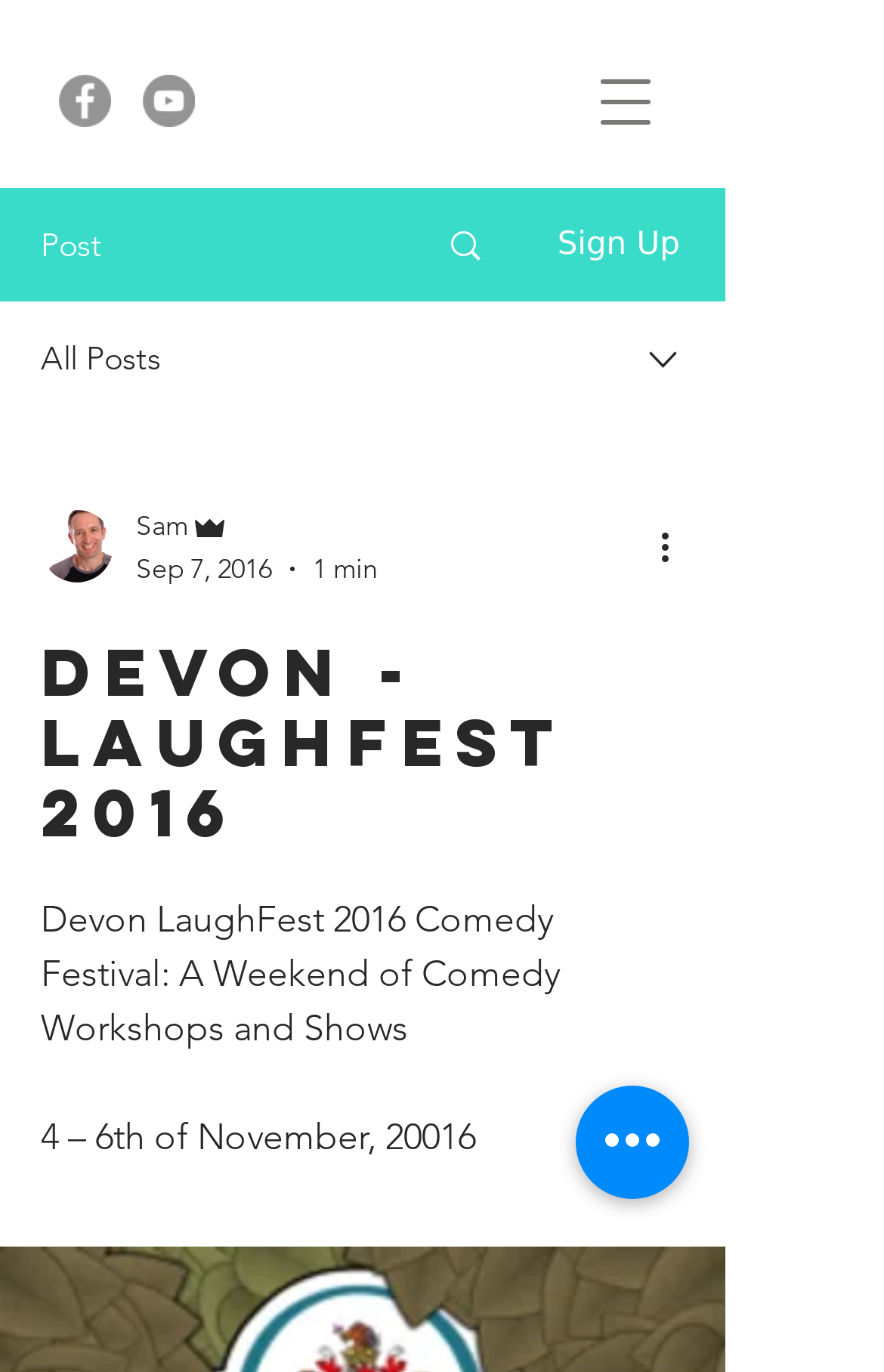Who is the author of the latest article?
Please provide a full and detailed response to the question.

I found the author's name in the article section, which is mentioned as 'Sam' with an admin role.